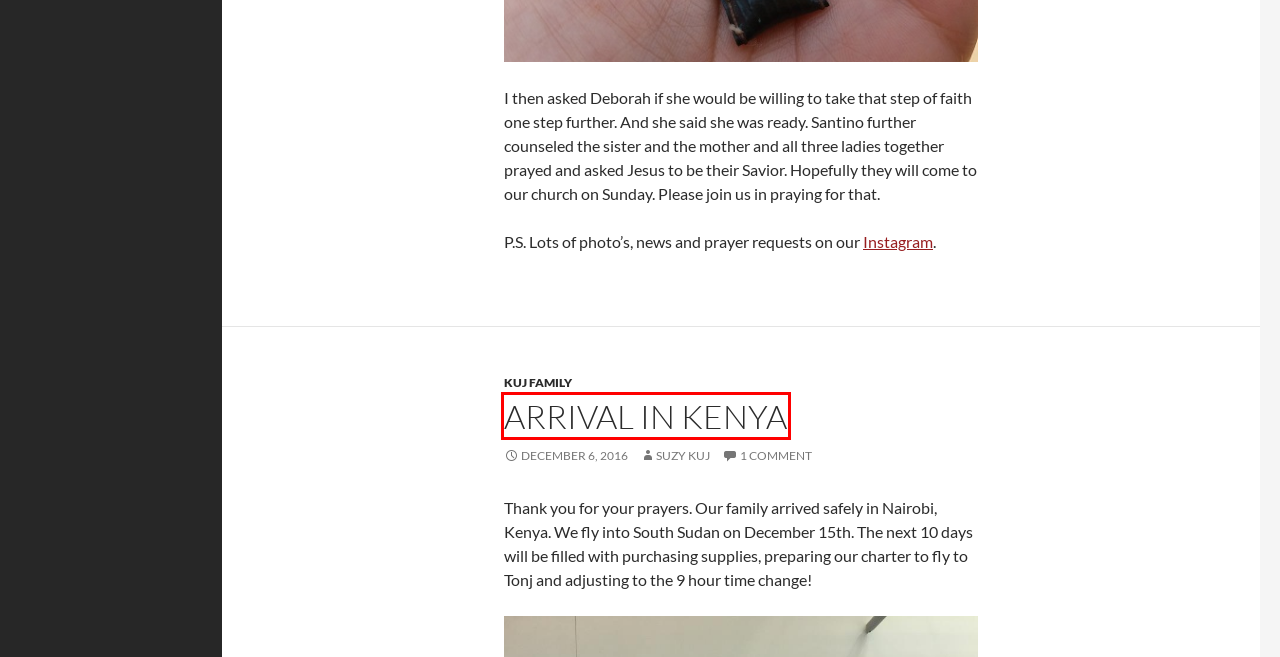Please examine the screenshot provided, which contains a red bounding box around a UI element. Select the webpage description that most accurately describes the new page displayed after clicking the highlighted element. Here are the candidates:
A. How's Mama Doing? | In Deed And Truth Ministries
B. Arrival in Kenya | In Deed And Truth Ministries
C. Suzy in Africa | In Deed And Truth Ministries
D. Saved By Grace | In Deed And Truth Ministries
E. September 2023 Newsletter | In Deed And Truth Ministries
F. Grid & Arrow - Grid & Arrow
G. Log In ‹ In Deed And Truth Ministries — WordPress
H. In Deed And Truth Ministries – Serving the People of South Sudan

B